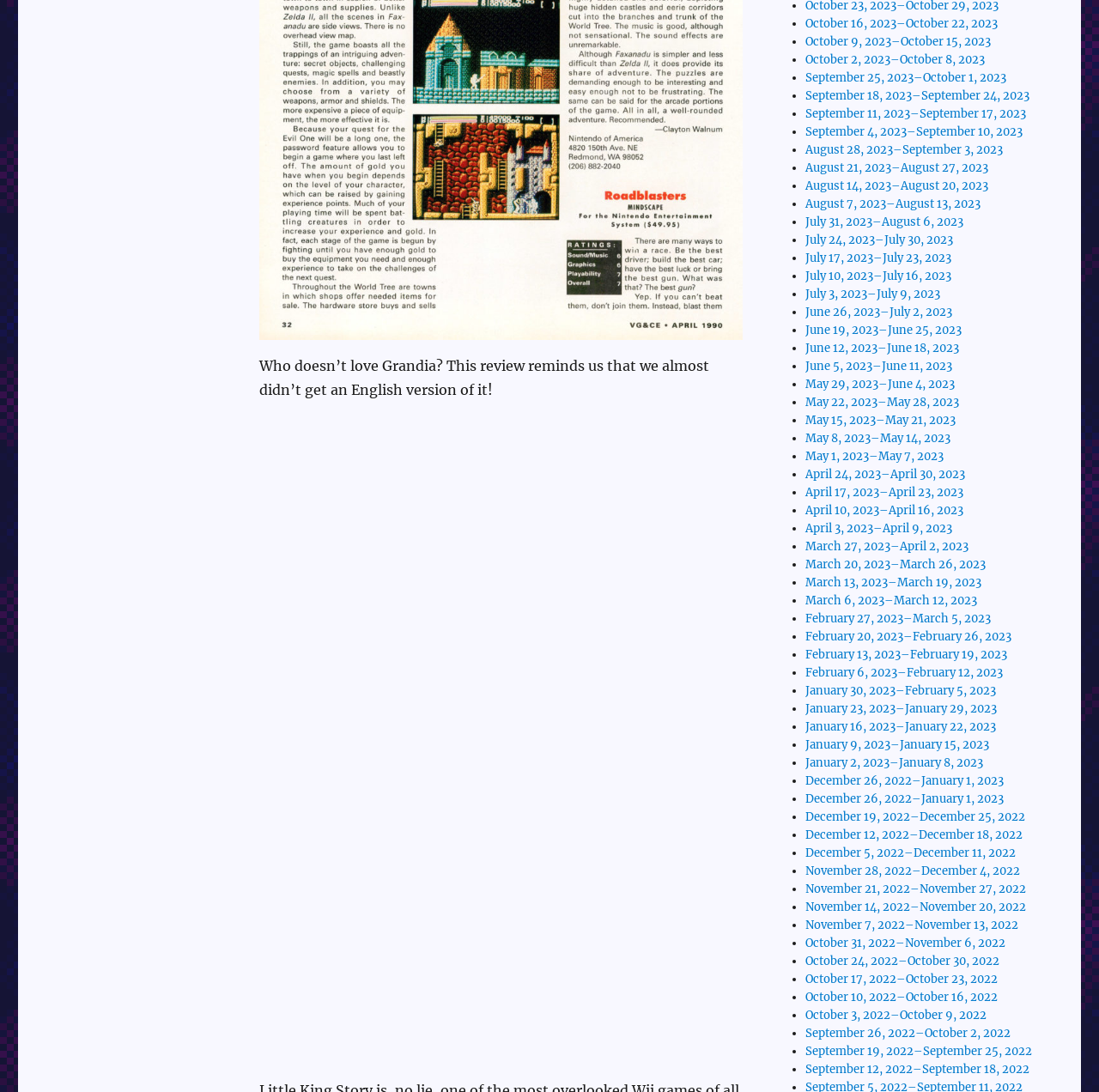Analyze the image and deliver a detailed answer to the question: How many links are on the webpage?

By counting the number of links on the webpage, I found that there are 49 links, each representing a different date range.